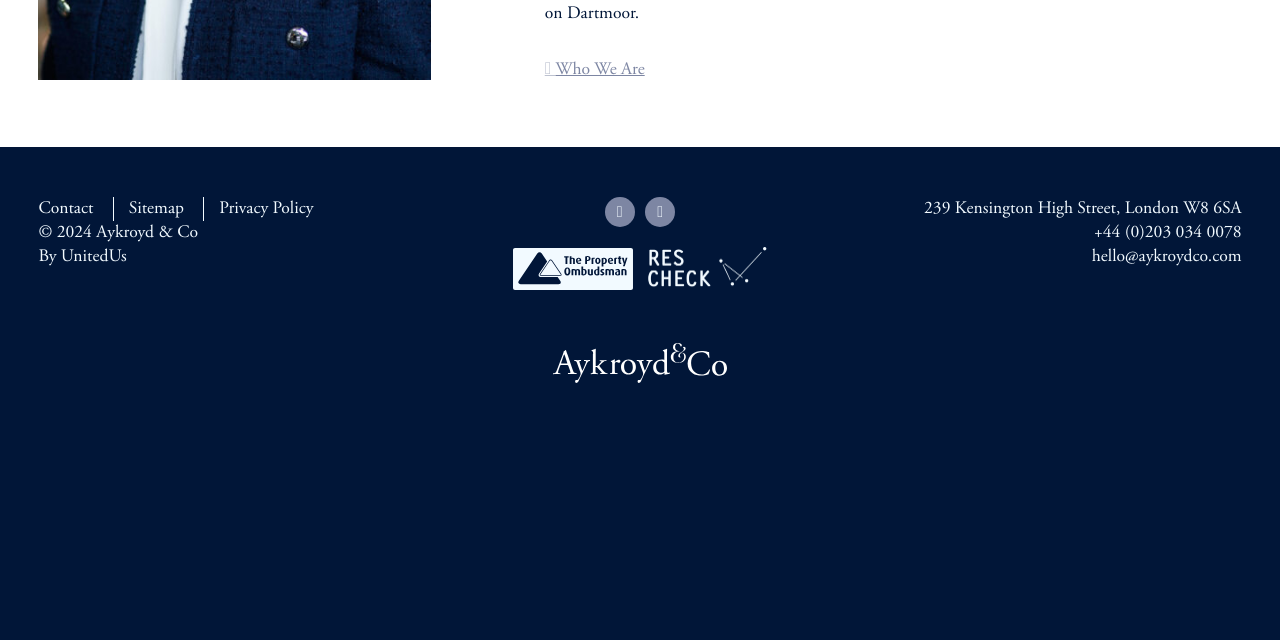Based on the element description: "More", identify the UI element and provide its bounding box coordinates. Use four float numbers between 0 and 1, [left, top, right, bottom].

None